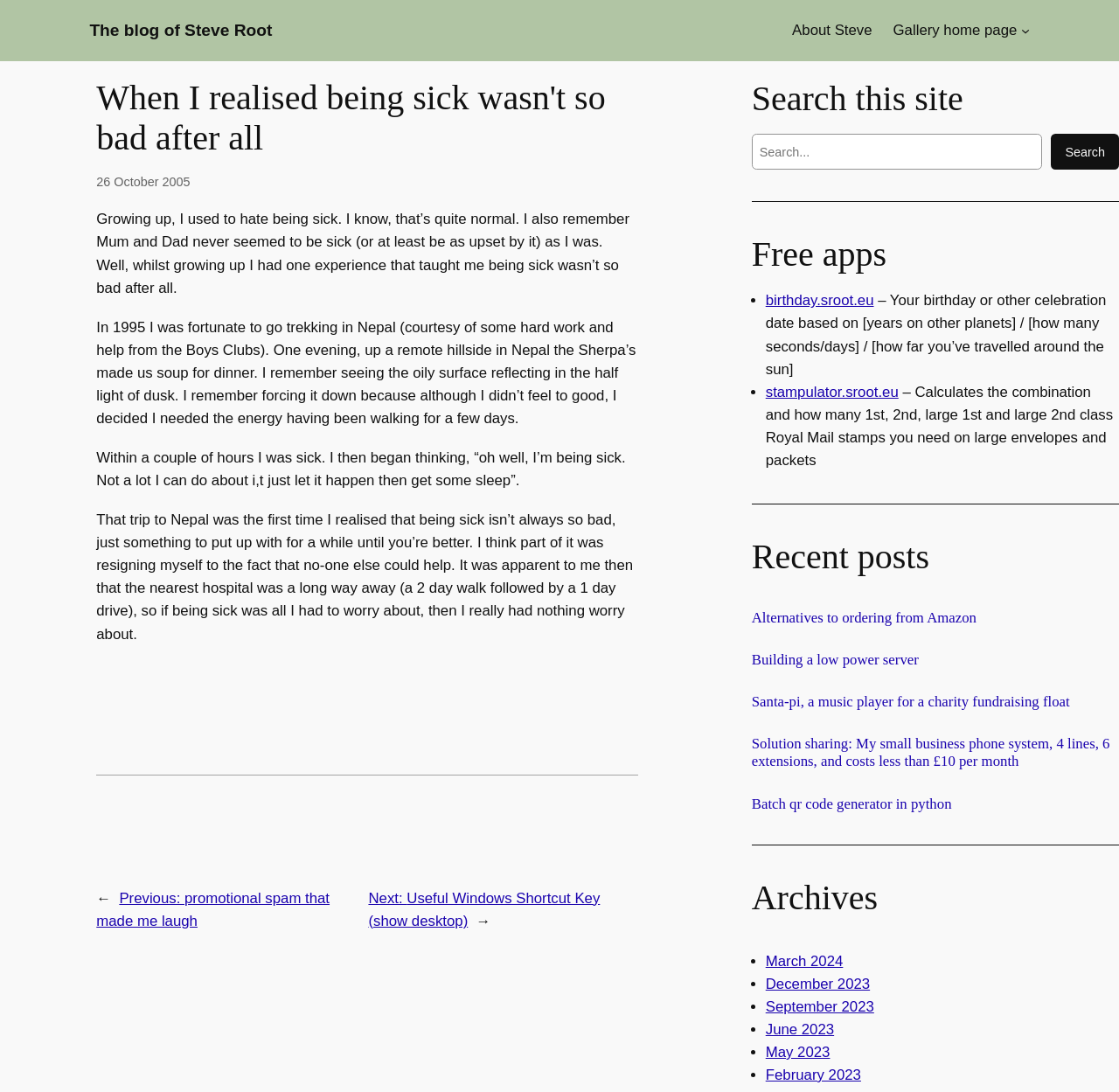Locate the bounding box coordinates of the element you need to click to accomplish the task described by this instruction: "View the 'Alternatives to ordering from Amazon' post".

[0.672, 0.558, 0.873, 0.574]